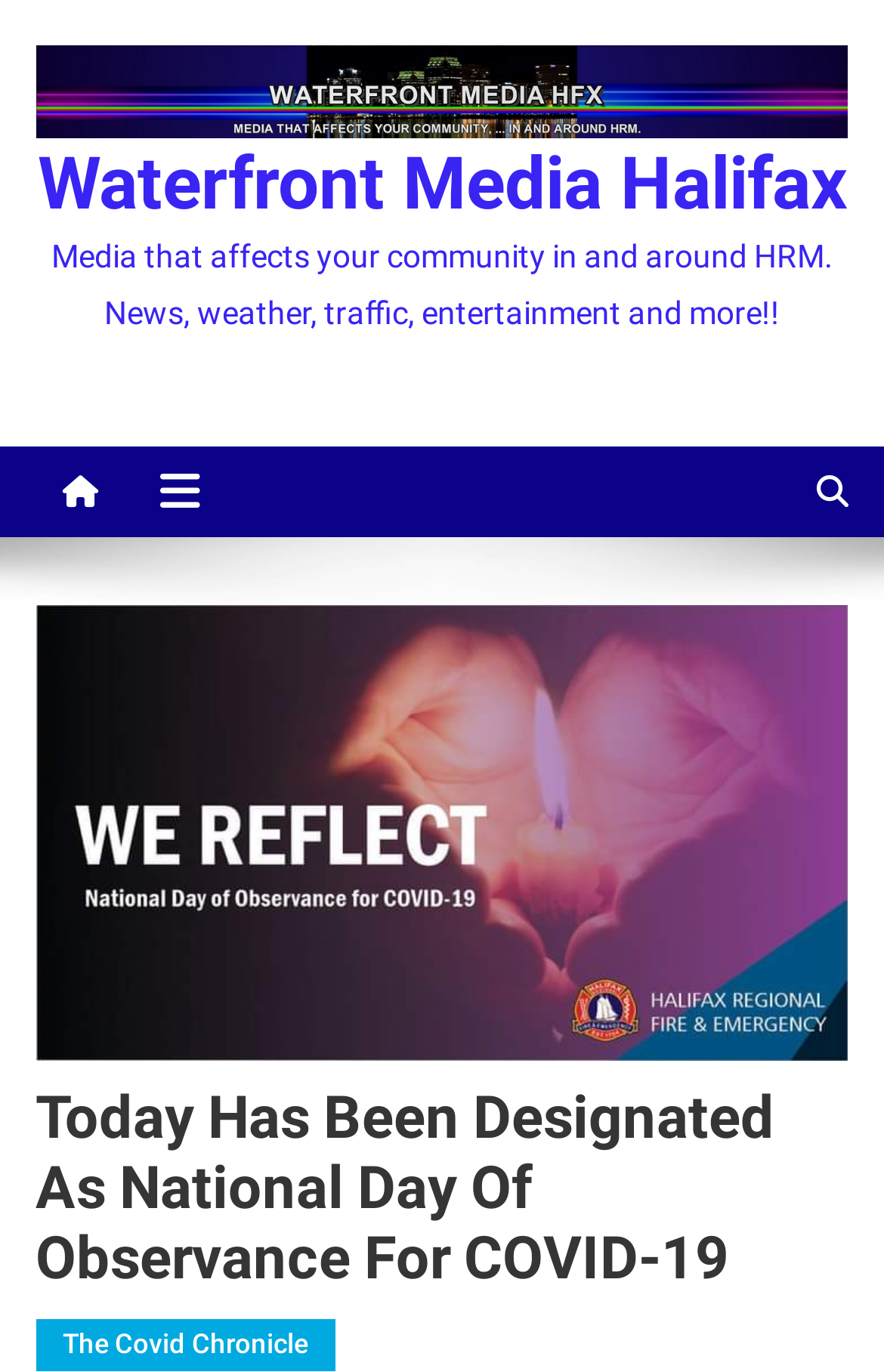Look at the image and answer the question in detail:
How many social media links are there?

There are three social media links on the webpage, which can be identified by their icons. The first one is '', the second one is '', and the third one is ''.